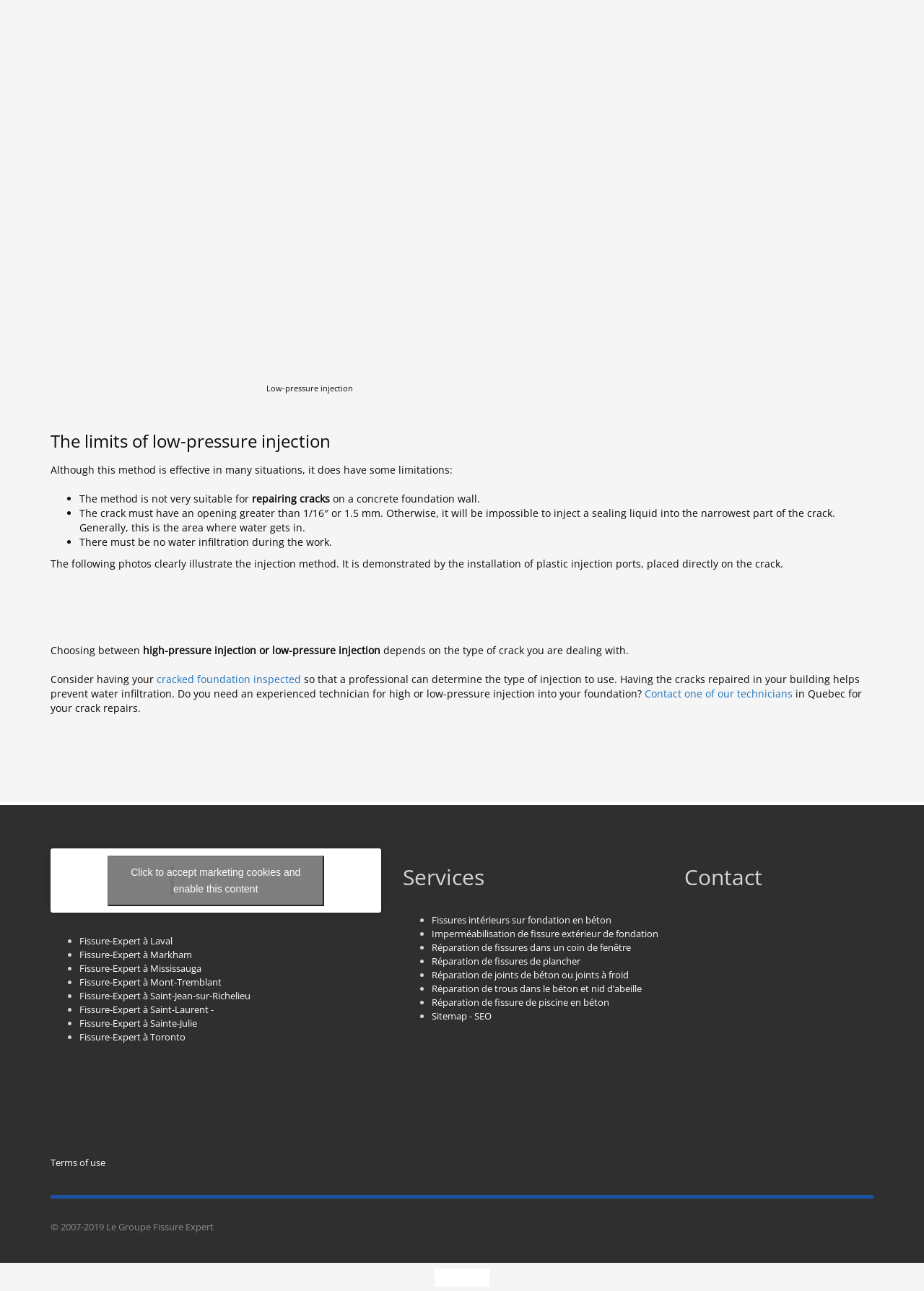Find the bounding box coordinates for the HTML element described in this sentence: "SEO". Provide the coordinates as four float numbers between 0 and 1, in the format [left, top, right, bottom].

[0.513, 0.782, 0.532, 0.792]